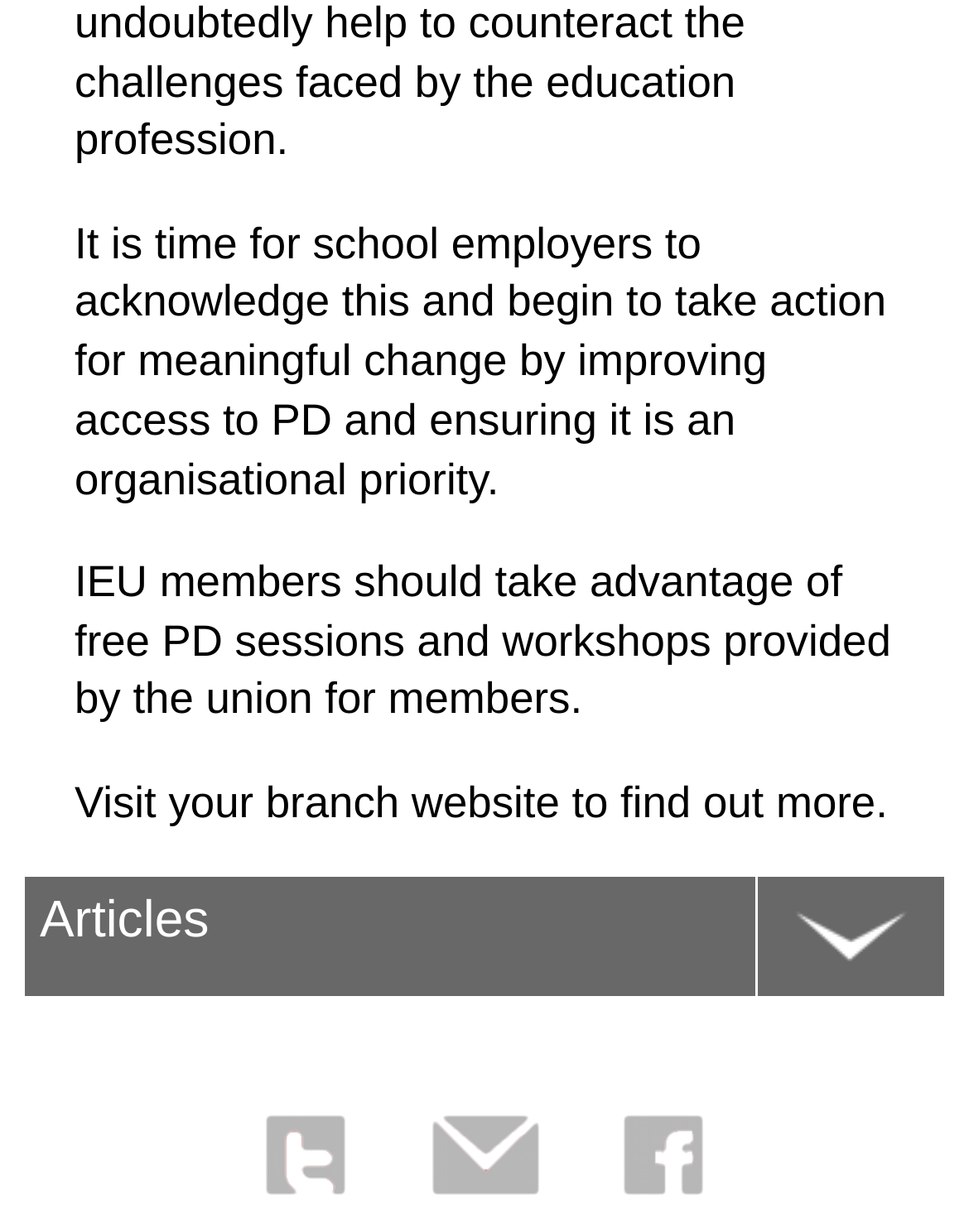Identify the bounding box of the UI element that matches this description: "alt="Share By Email"".

[0.406, 0.964, 0.594, 0.998]